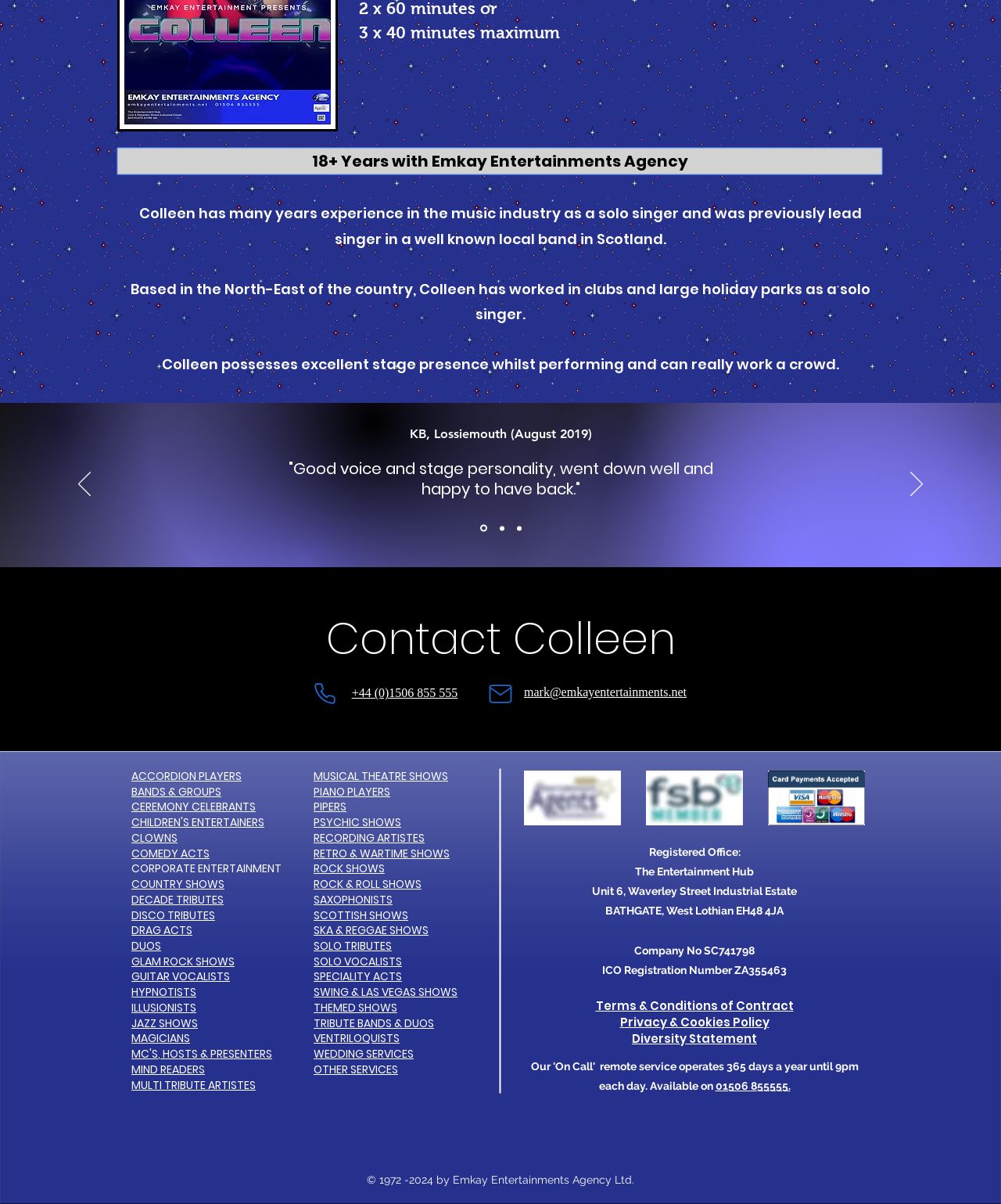Determine the bounding box coordinates of the clickable region to execute the instruction: "View the slideshow". The coordinates should be four float numbers between 0 and 1, denoted as [left, top, right, bottom].

[0.0, 0.335, 1.0, 0.471]